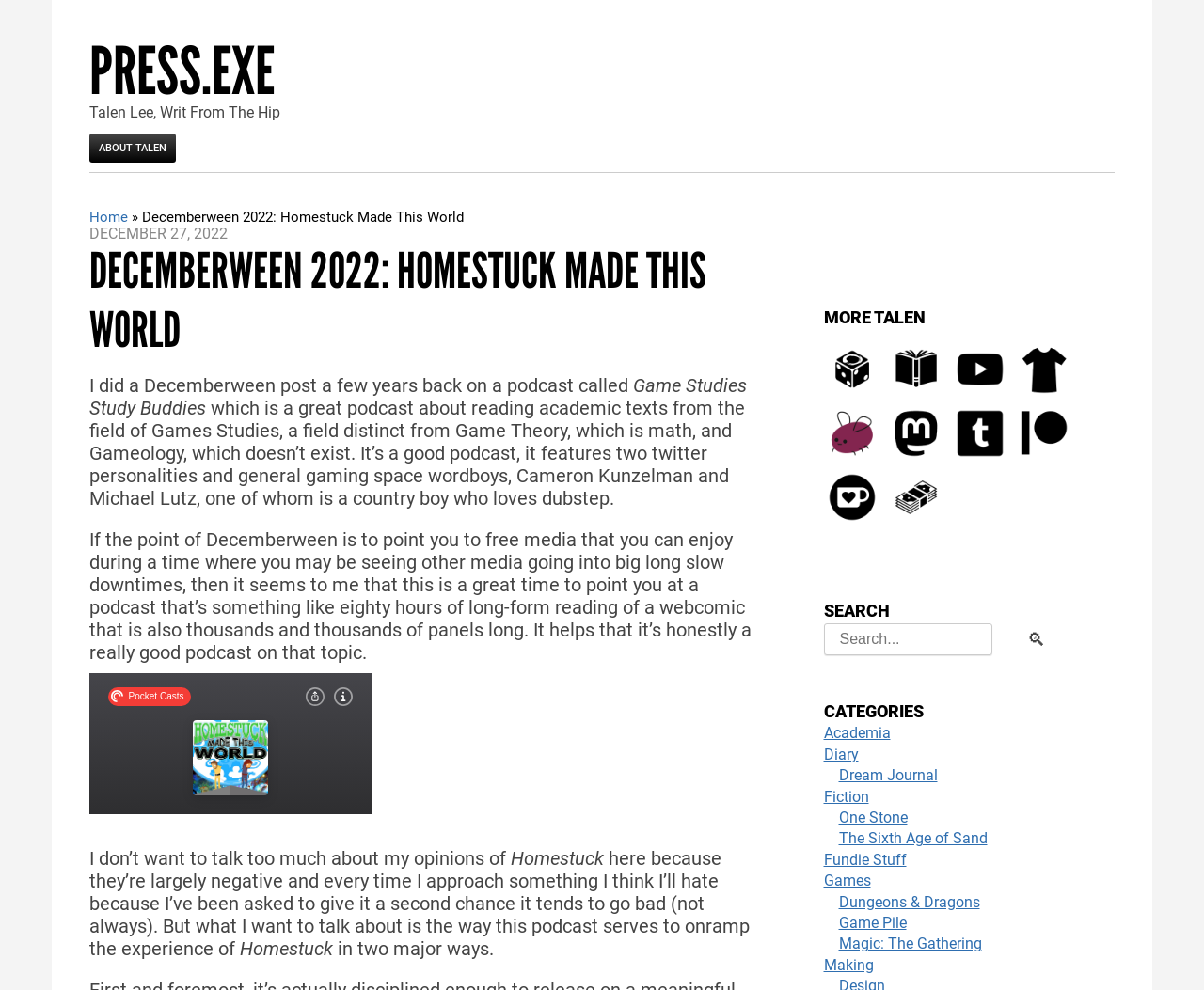Identify the bounding box coordinates of the region that needs to be clicked to carry out this instruction: "know who we are". Provide these coordinates as four float numbers ranging from 0 to 1, i.e., [left, top, right, bottom].

None